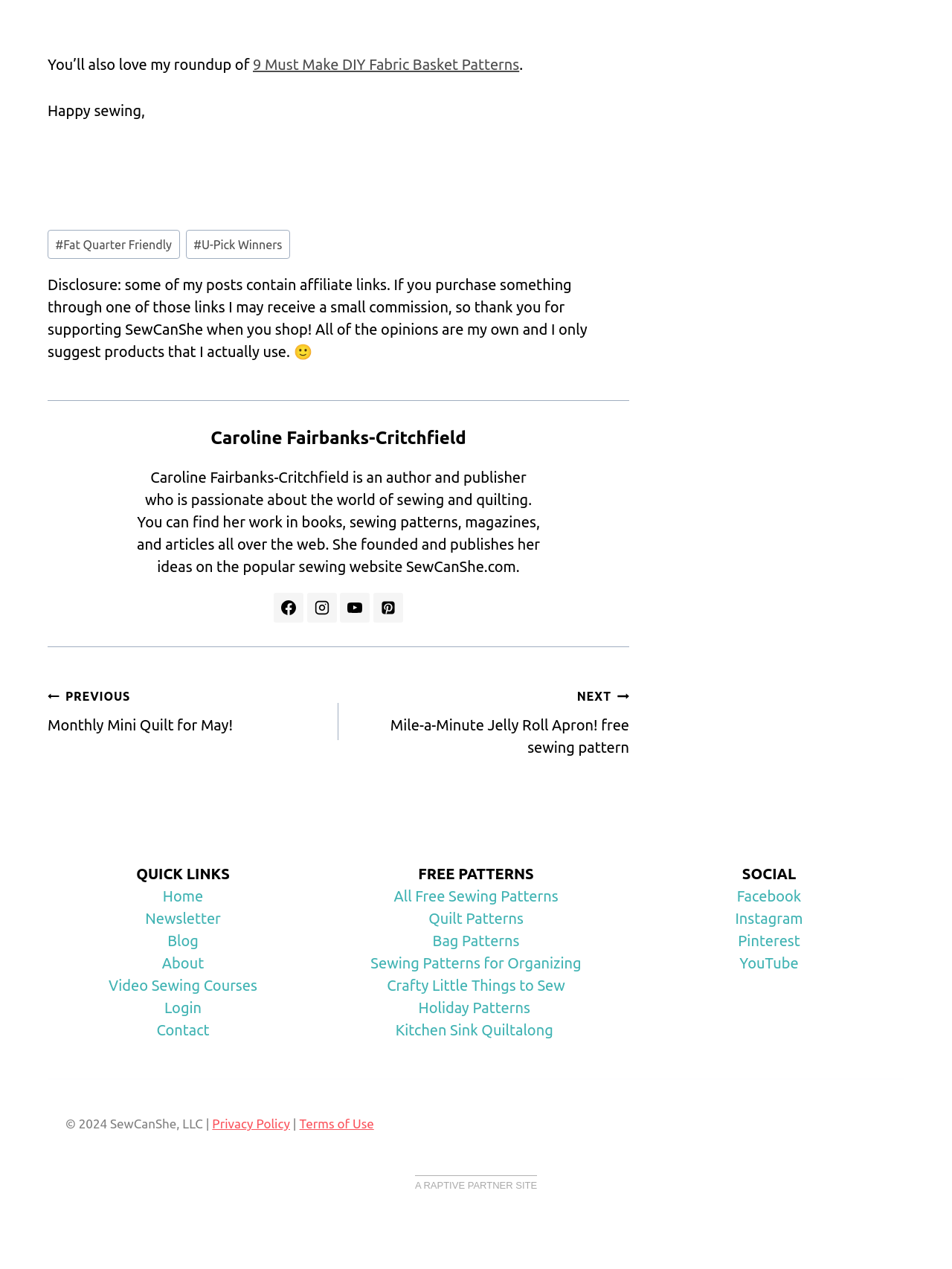Please identify the bounding box coordinates of the region to click in order to complete the task: "Go to the 'Home' page". The coordinates must be four float numbers between 0 and 1, specified as [left, top, right, bottom].

[0.171, 0.699, 0.213, 0.713]